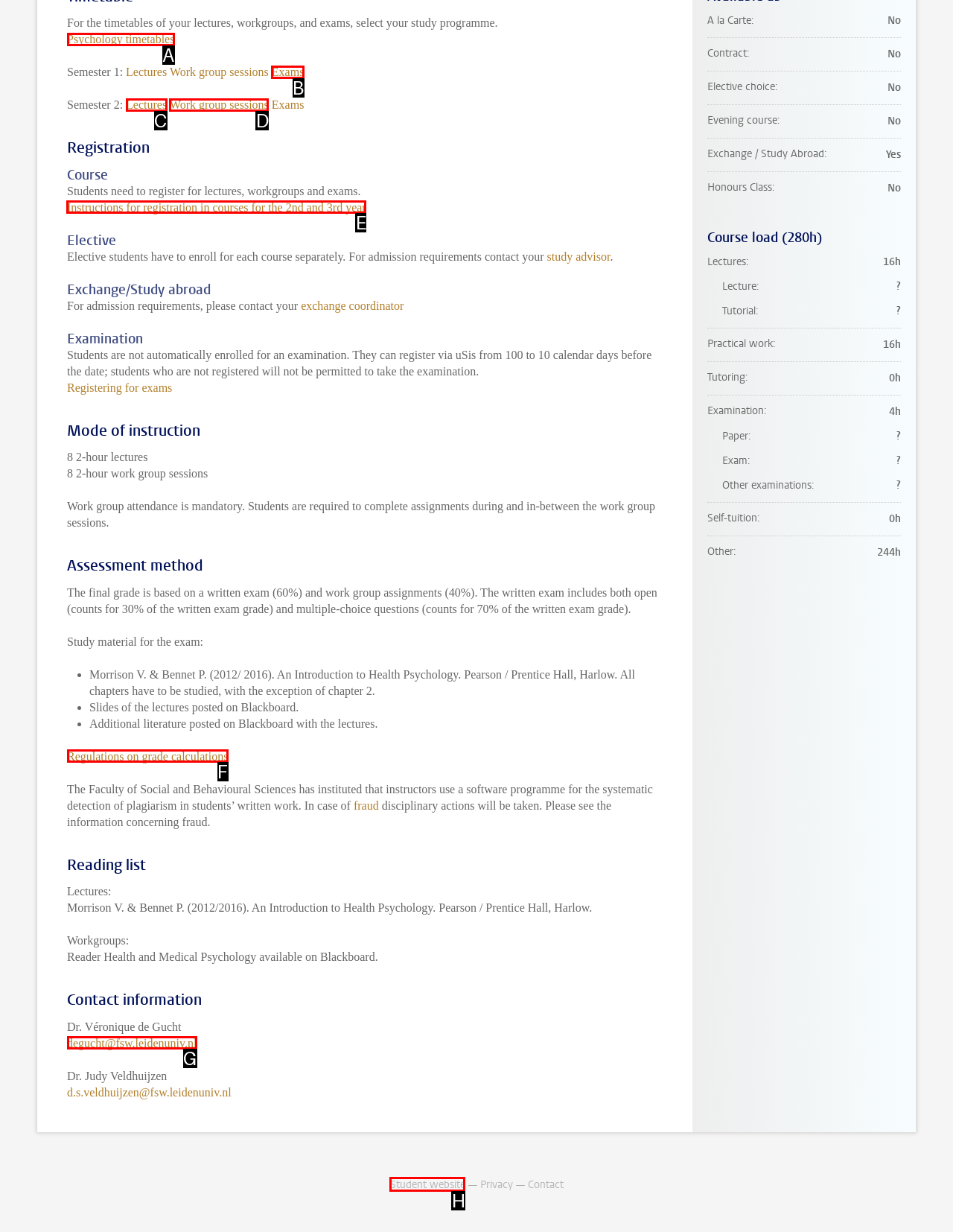Tell me the letter of the UI element to click in order to accomplish the following task: Check instructions for registration in courses for the 2nd and 3rd year
Answer with the letter of the chosen option from the given choices directly.

E